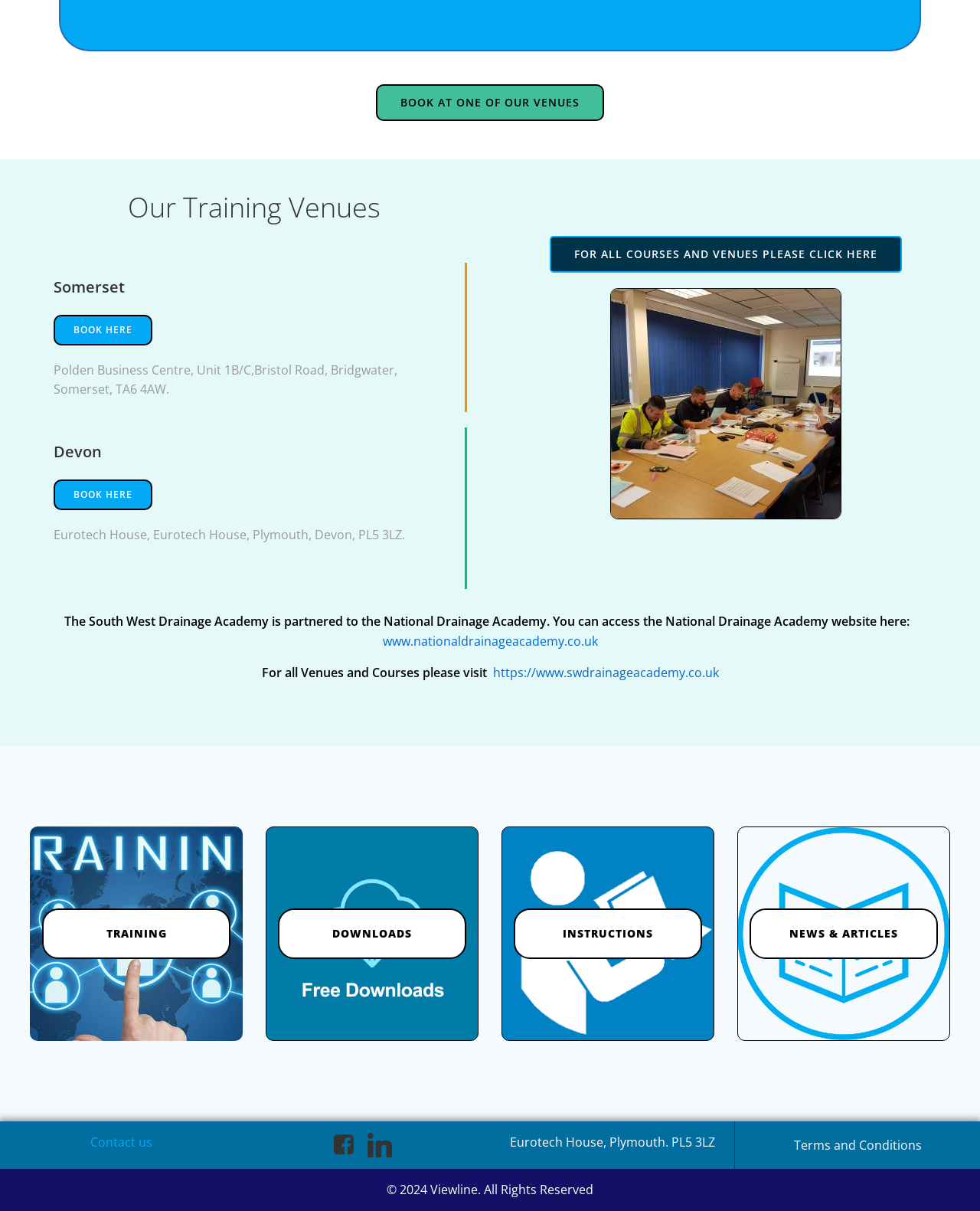What is the name of the academy?
Please respond to the question with a detailed and thorough explanation.

I found the answer by looking at the text 'The South West Drainage Academy is partnered to the National Drainage Academy.' which indicates that the name of the academy is South West Drainage Academy.